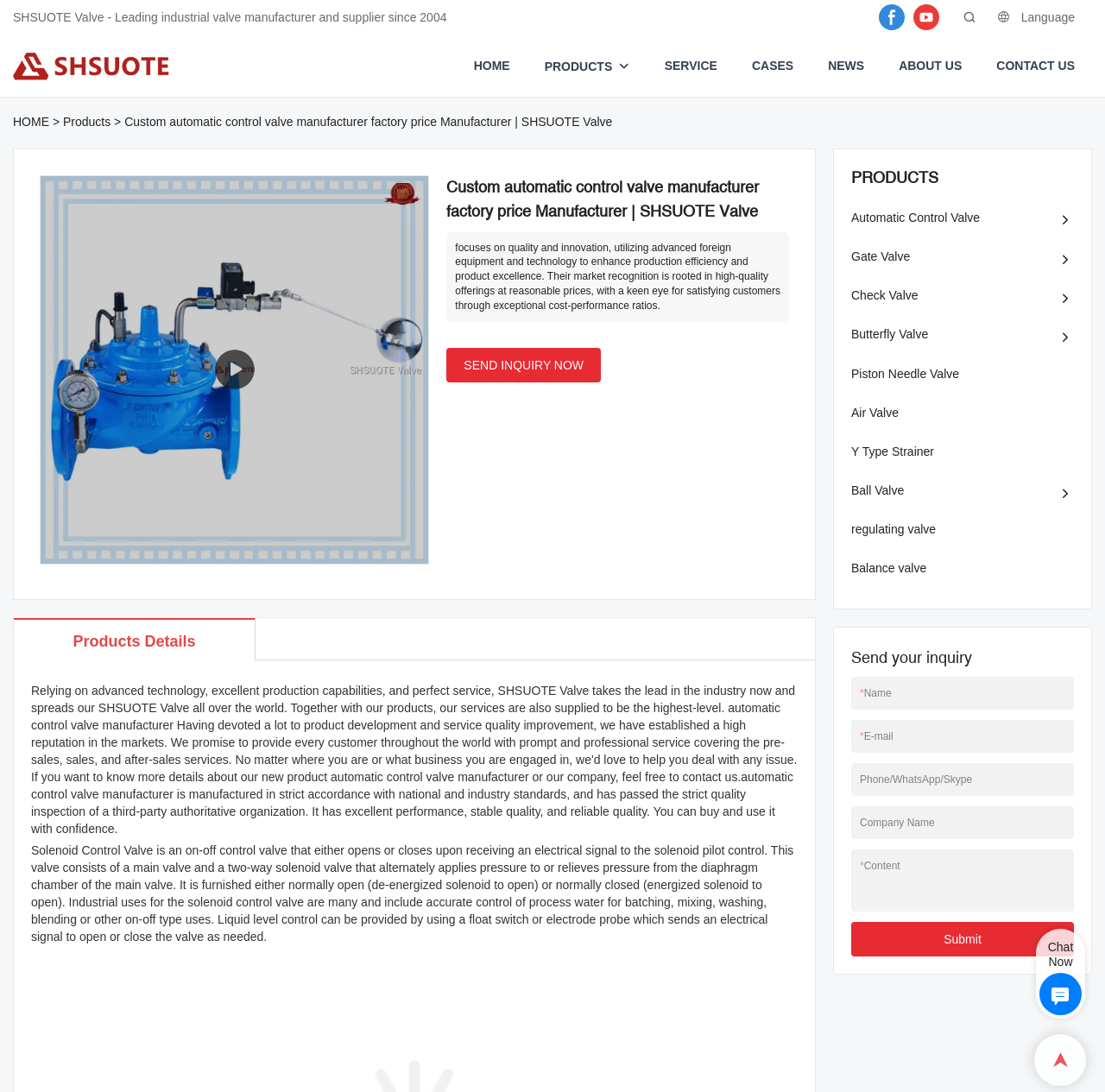Can you pinpoint the bounding box coordinates for the clickable element required for this instruction: "Click the Submit button"? The coordinates should be four float numbers between 0 and 1, i.e., [left, top, right, bottom].

[0.77, 0.844, 0.972, 0.876]